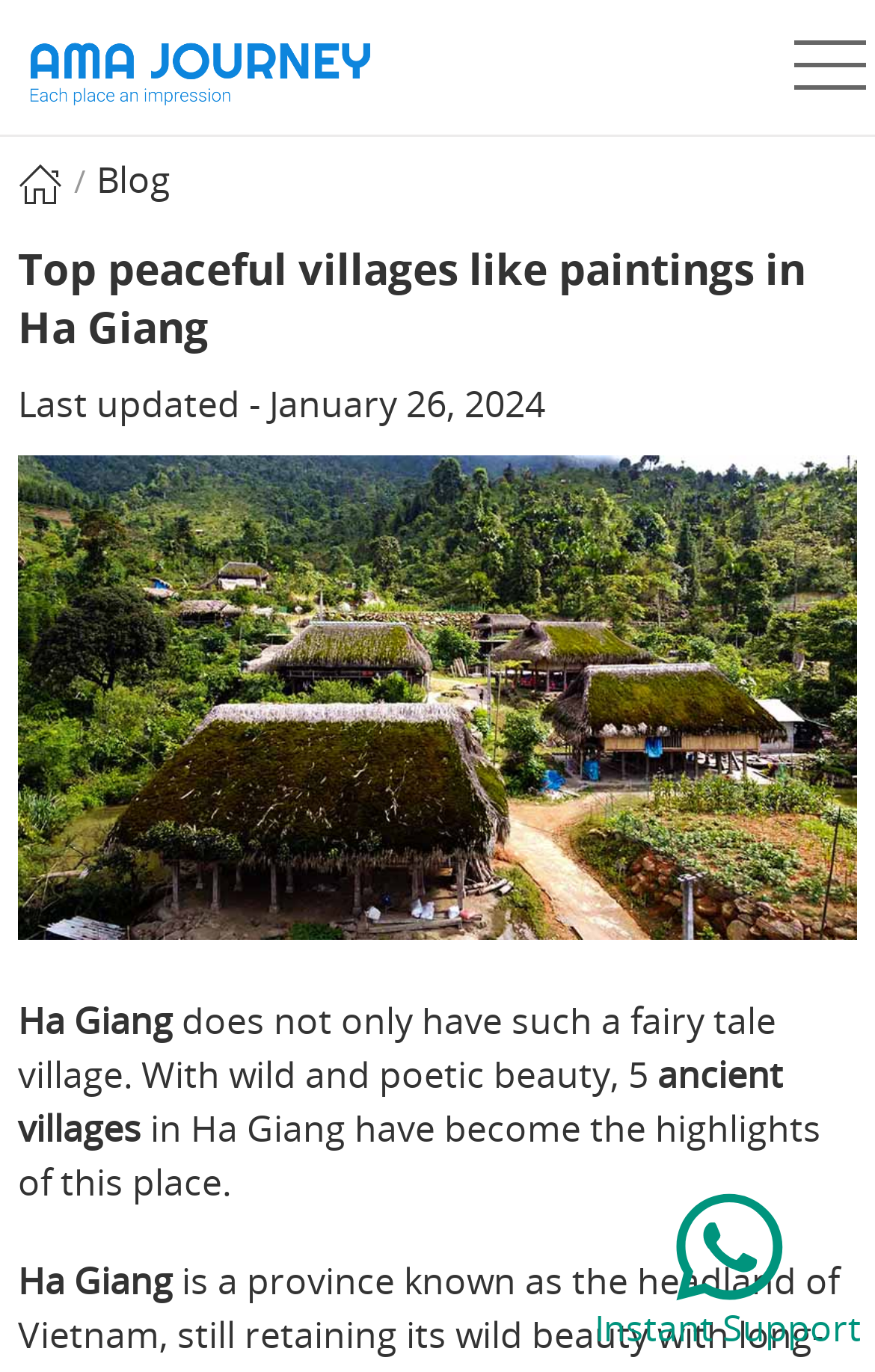What is the theme of the webpage?
Please give a detailed and thorough answer to the question, covering all relevant points.

Based on the content of the webpage, specifically the mention of 'villages', 'Ha Giang', and 'ancient villages', it can be inferred that the theme of the webpage is travel or tourism.